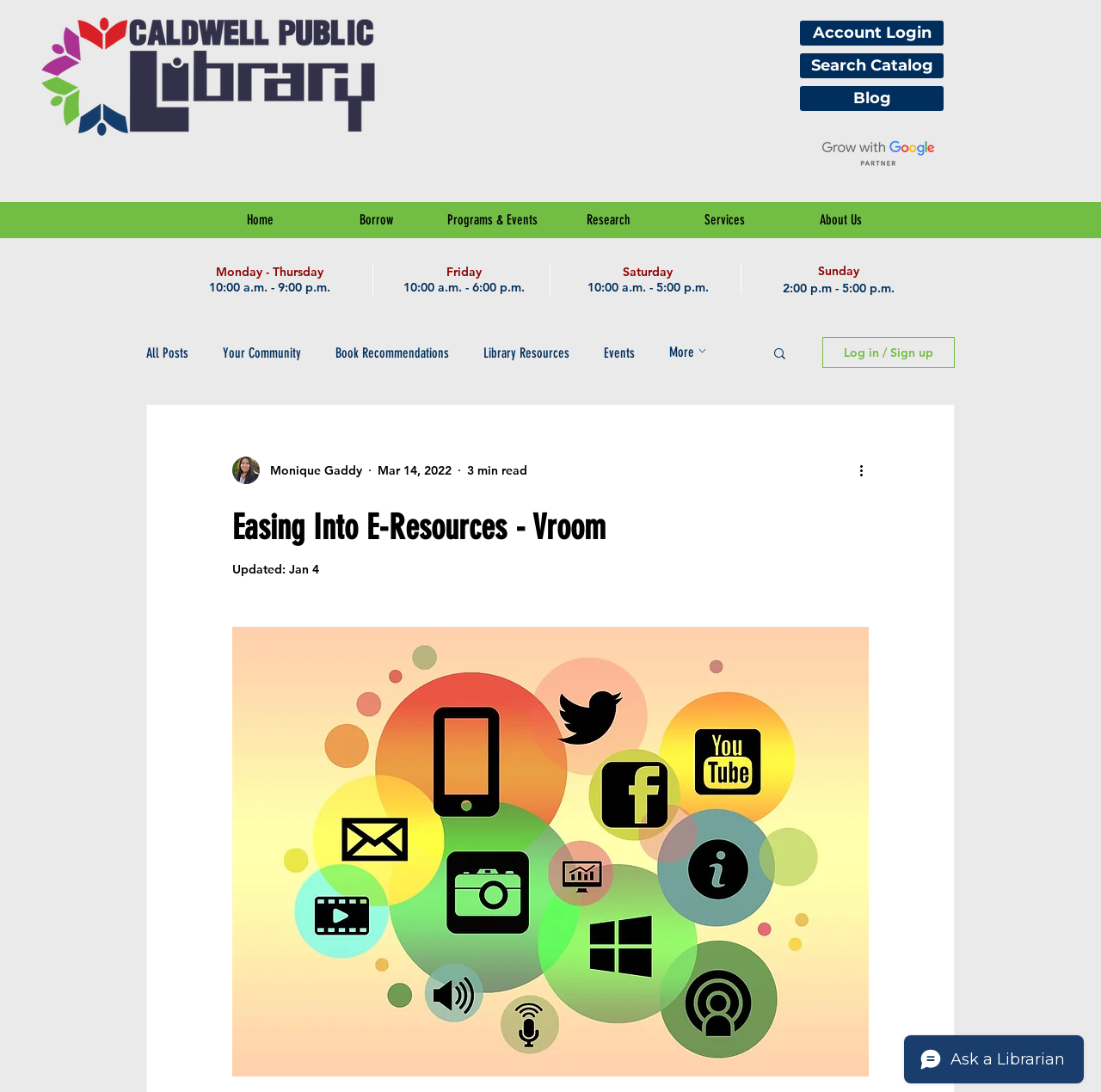What is the name of the library?
Answer the question with a single word or phrase by looking at the picture.

Caldwell Public Library